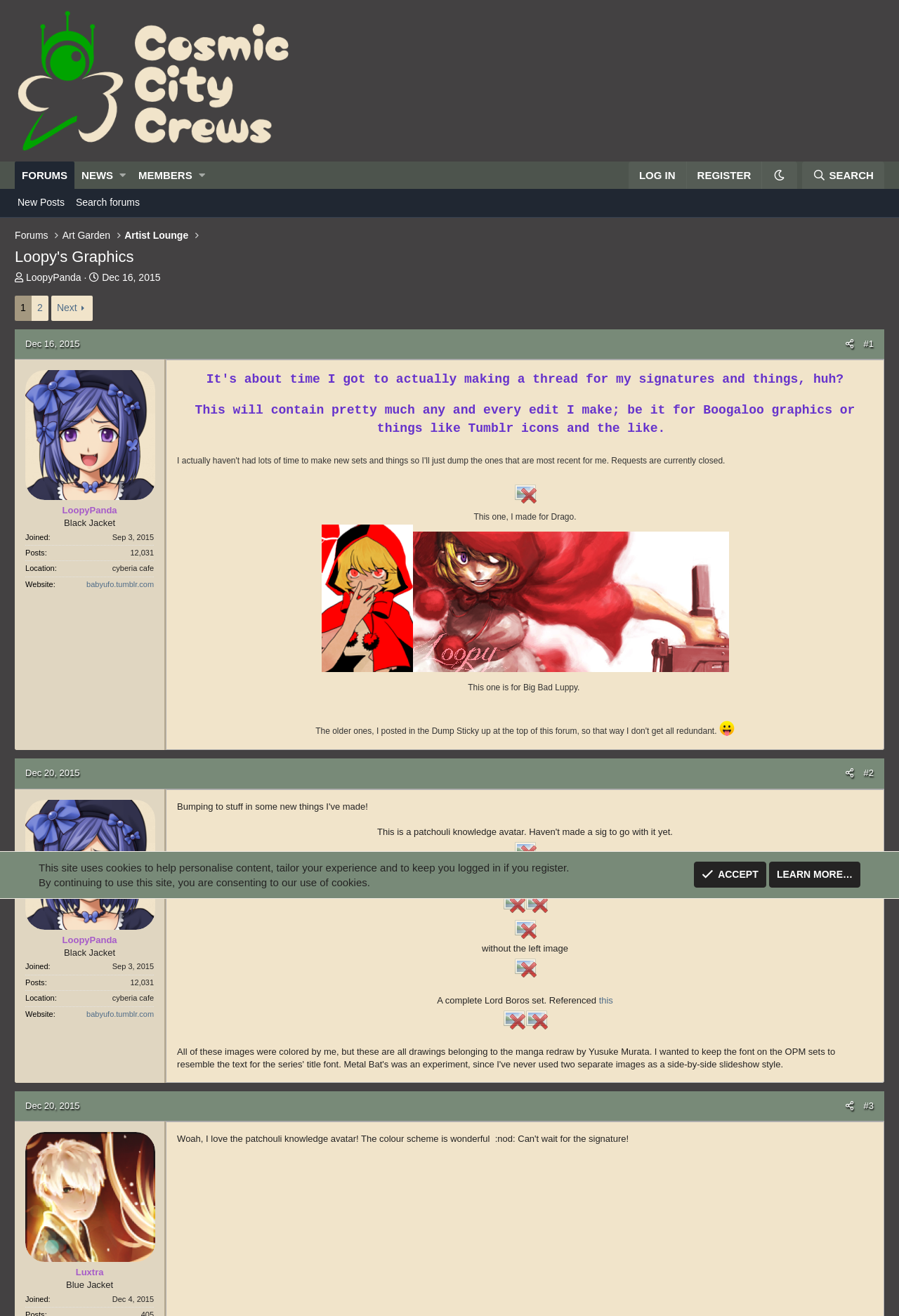Refer to the element description alt="Cosmic City Crews" and identify the corresponding bounding box in the screenshot. Format the coordinates as (top-left x, top-left y, bottom-right x, bottom-right y) with values in the range of 0 to 1.

[0.02, 0.105, 0.321, 0.114]